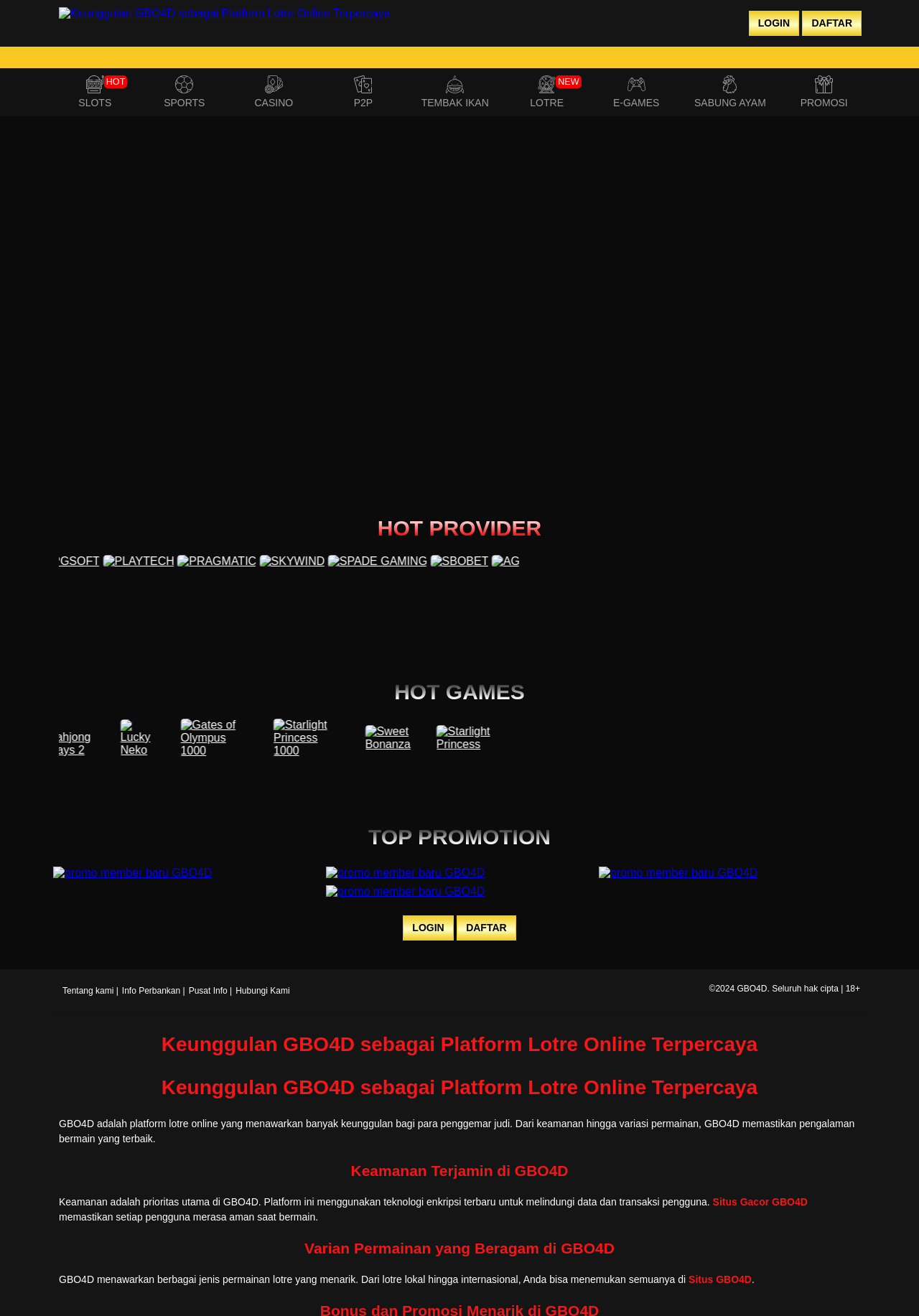Please identify the primary heading of the webpage and give its text content.

Keunggulan GBO4D sebagai Platform Lotre Online Terpercaya